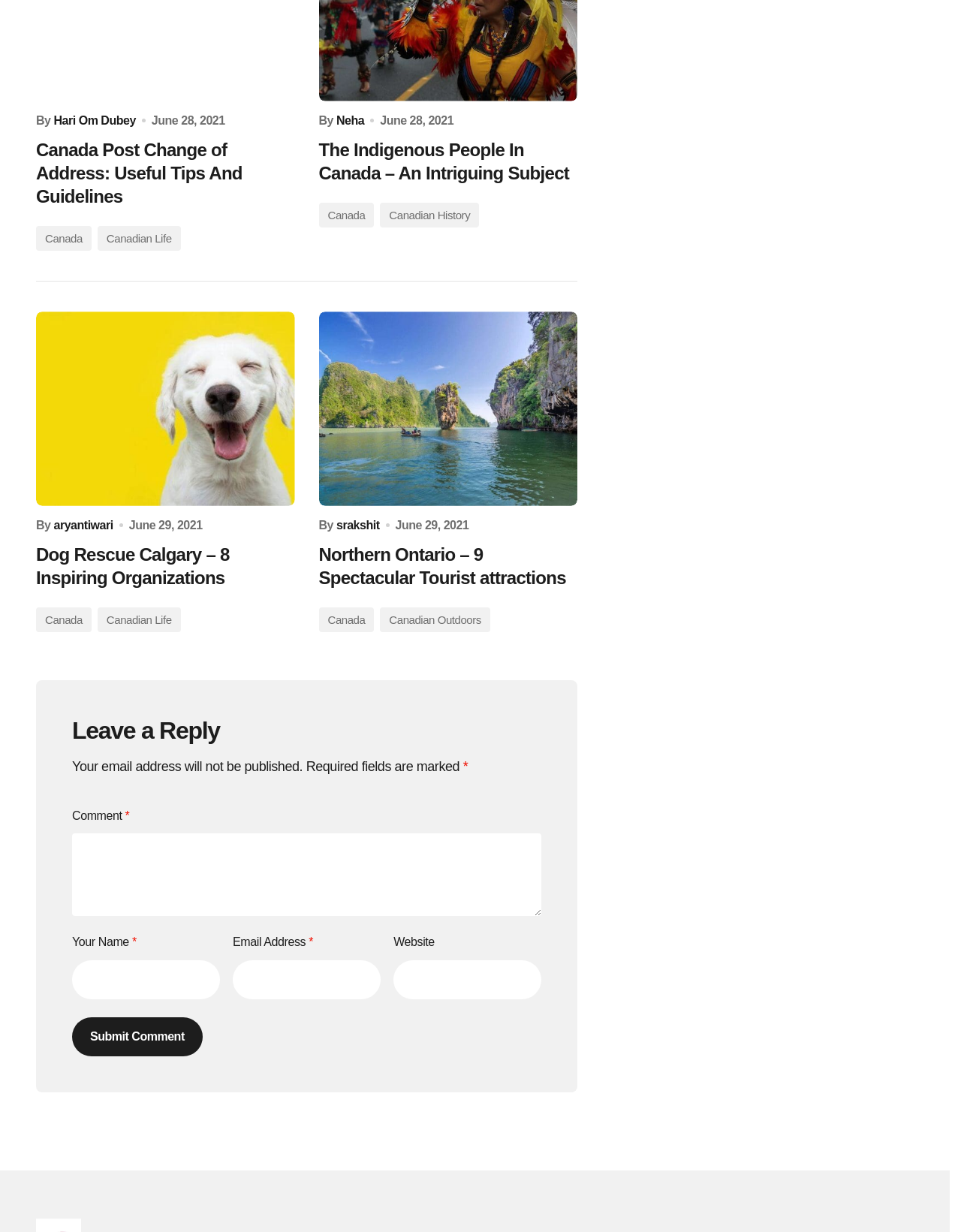Predict the bounding box of the UI element that fits this description: "parent_node: Email Address * name="email"".

[0.242, 0.95, 0.396, 0.982]